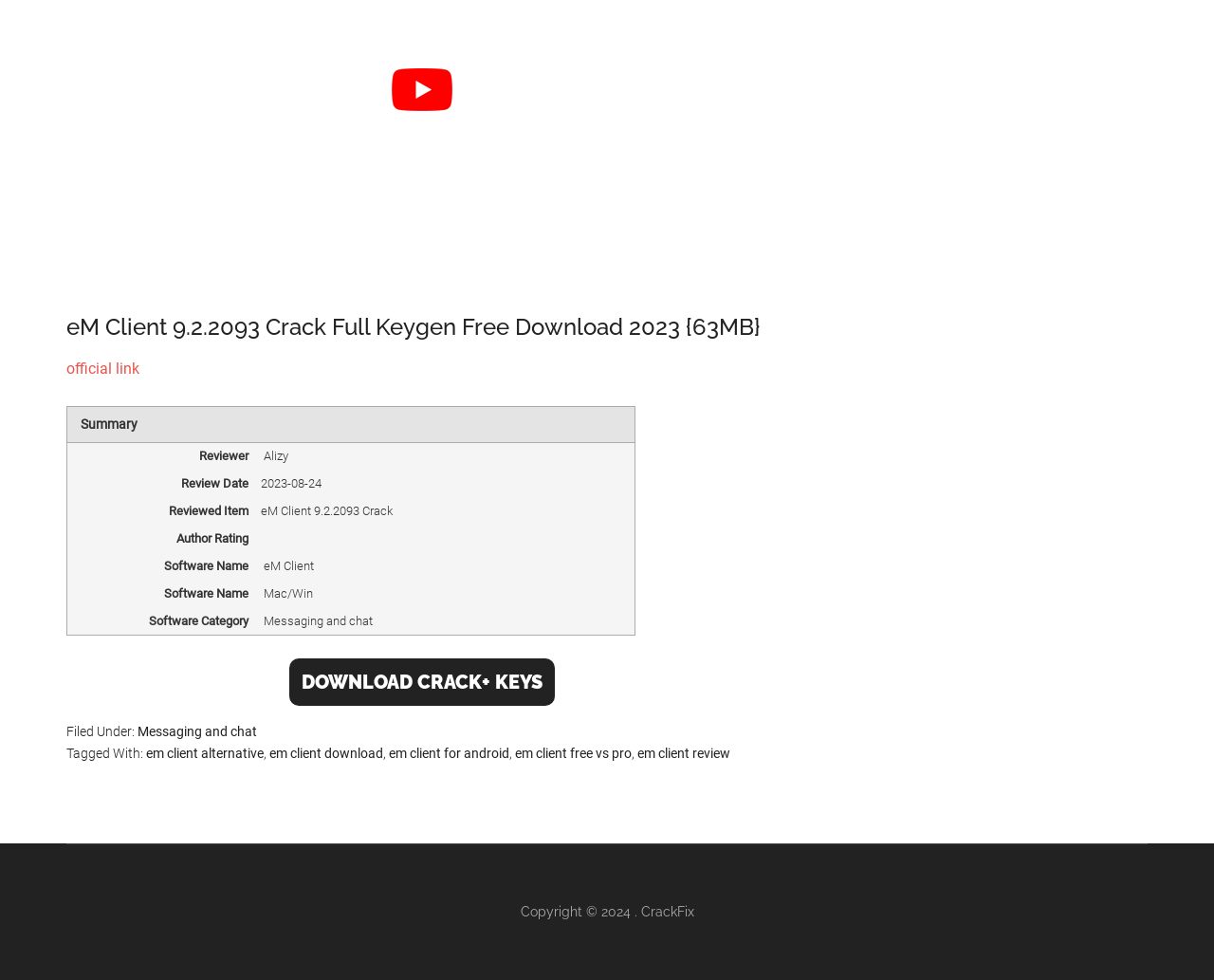What is the category of the software?
Provide a thorough and detailed answer to the question.

The software category can be found in the section where the software information is displayed. It is mentioned as 'Messaging and chat' in the 'Software Category' section.